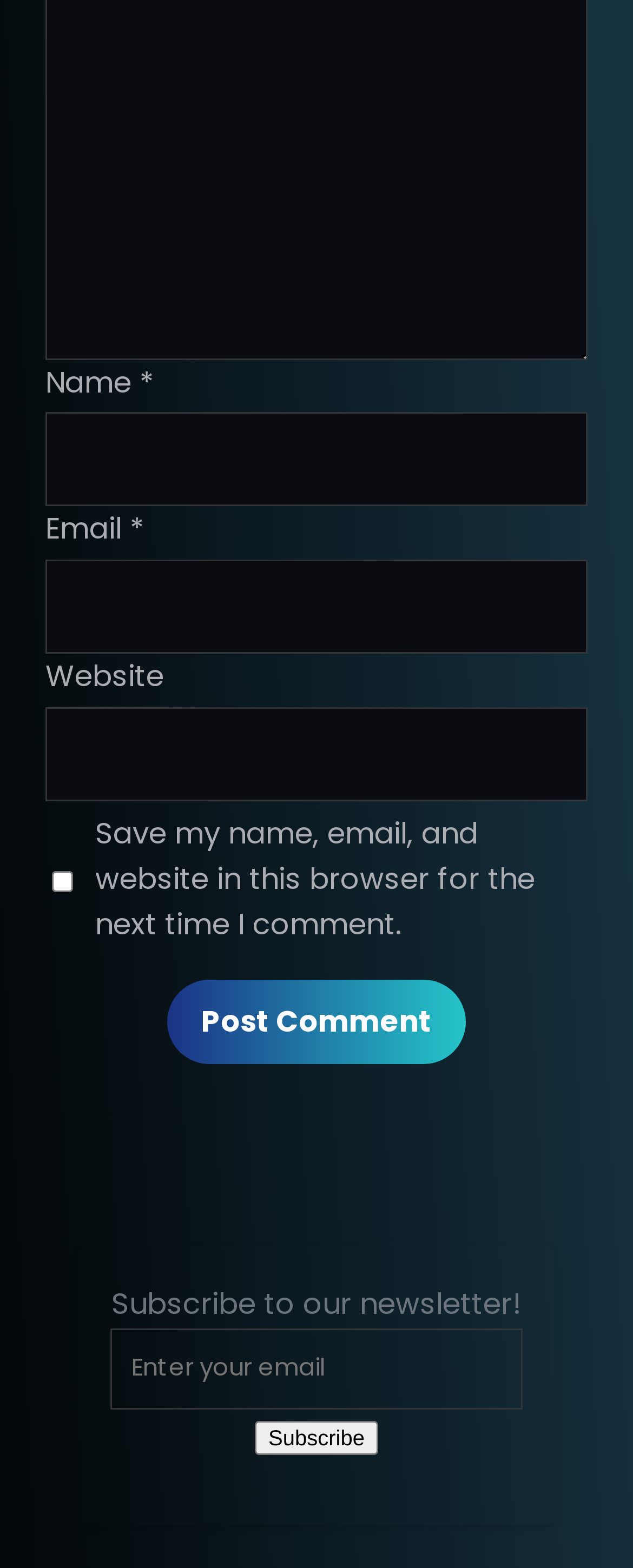Can you give a detailed response to the following question using the information from the image? What is the function of the checkbox?

The checkbox is labeled as 'Save my name, email, and website in this browser for the next time I comment.' and is unchecked by default, suggesting that it allows users to save their comment information for future use.